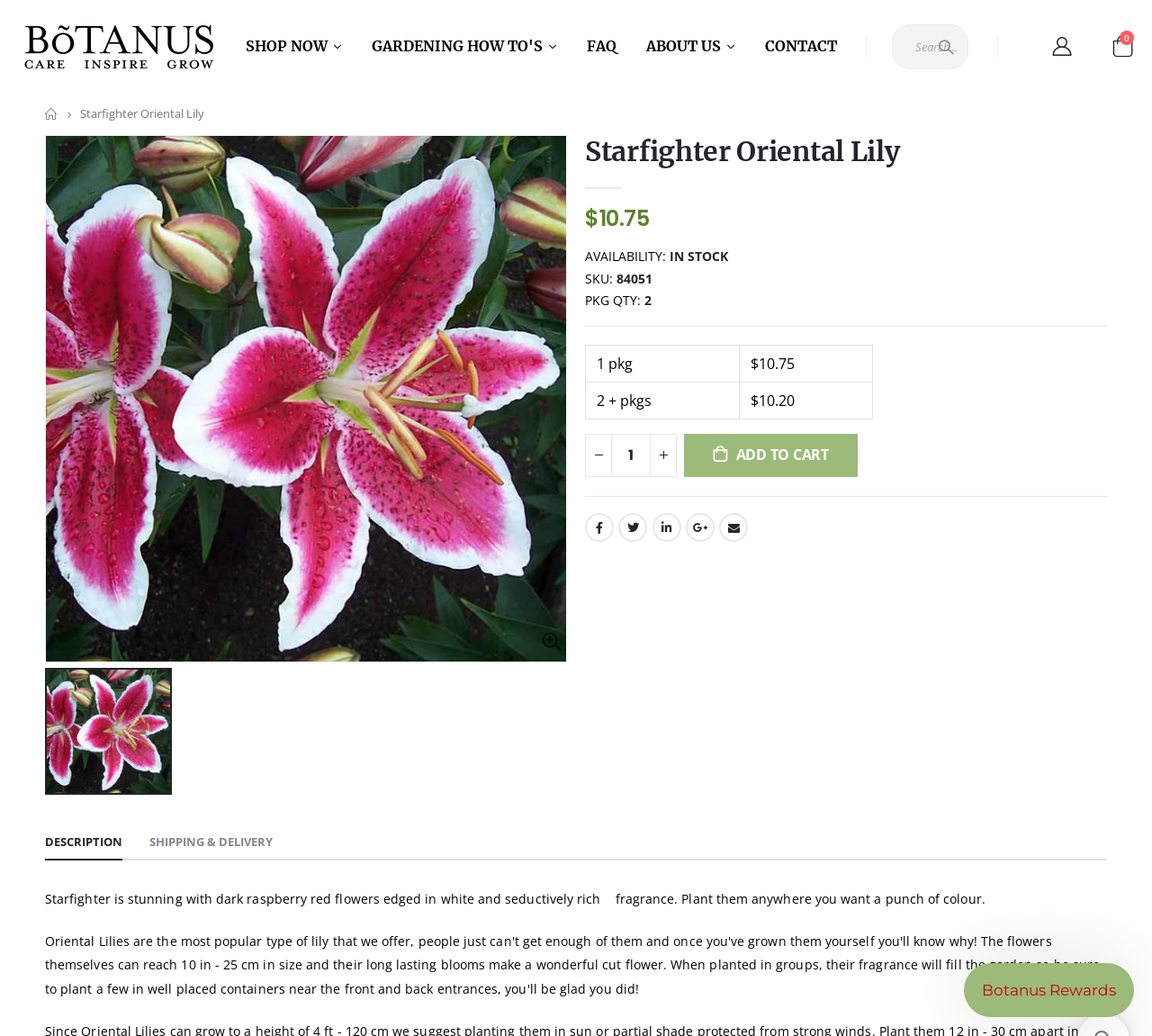What social media platforms can I share this product on?
Please provide a detailed and thorough answer to the question.

I found the social media sharing options by looking at the section below the product information, which shows icons for Facebook, Twitter, LinkedIn, Google+, and Email.